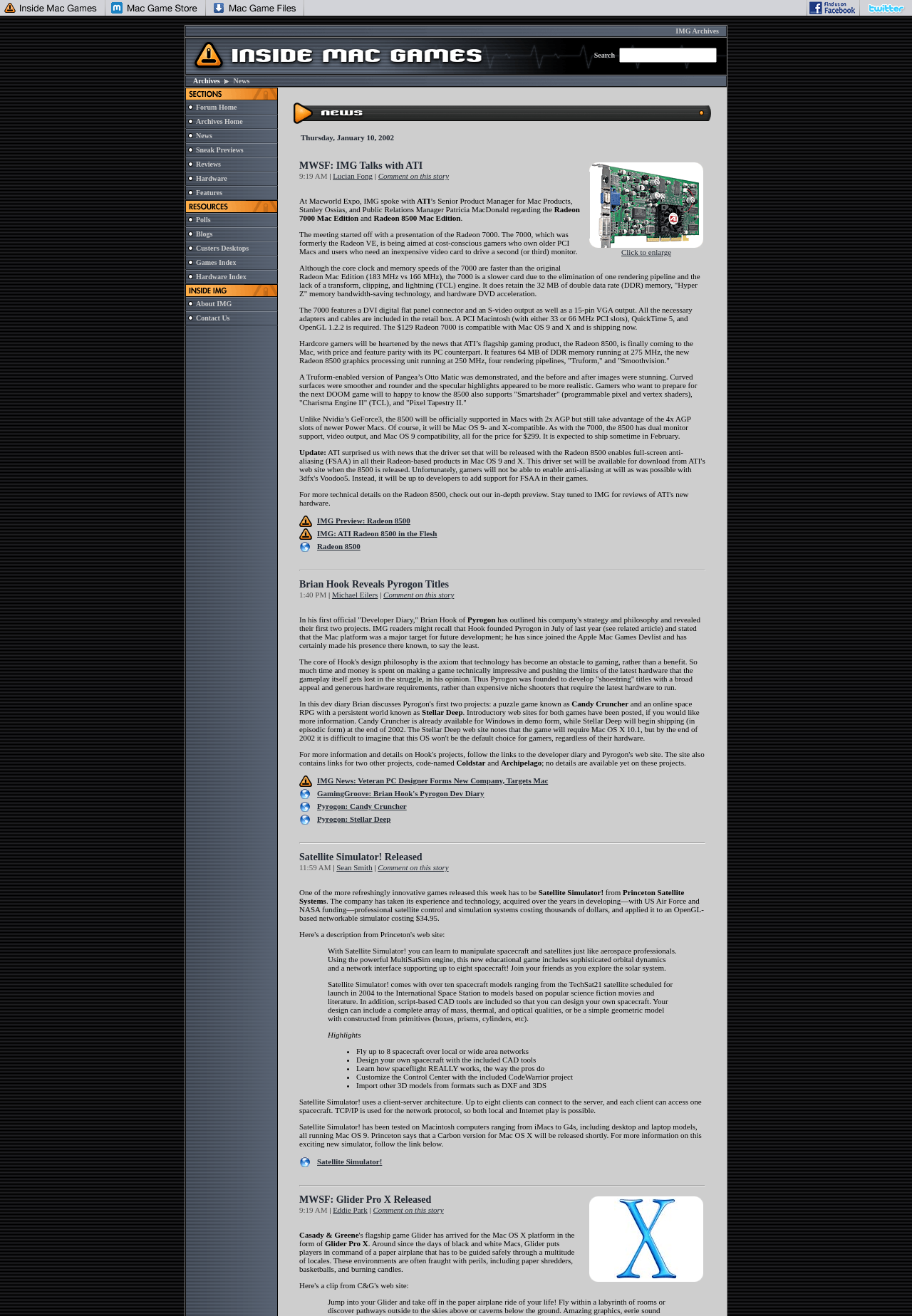Given the element description: "IMG Preview: Radeon 8500", predict the bounding box coordinates of this UI element. The coordinates must be four float numbers between 0 and 1, given as [left, top, right, bottom].

[0.348, 0.392, 0.45, 0.399]